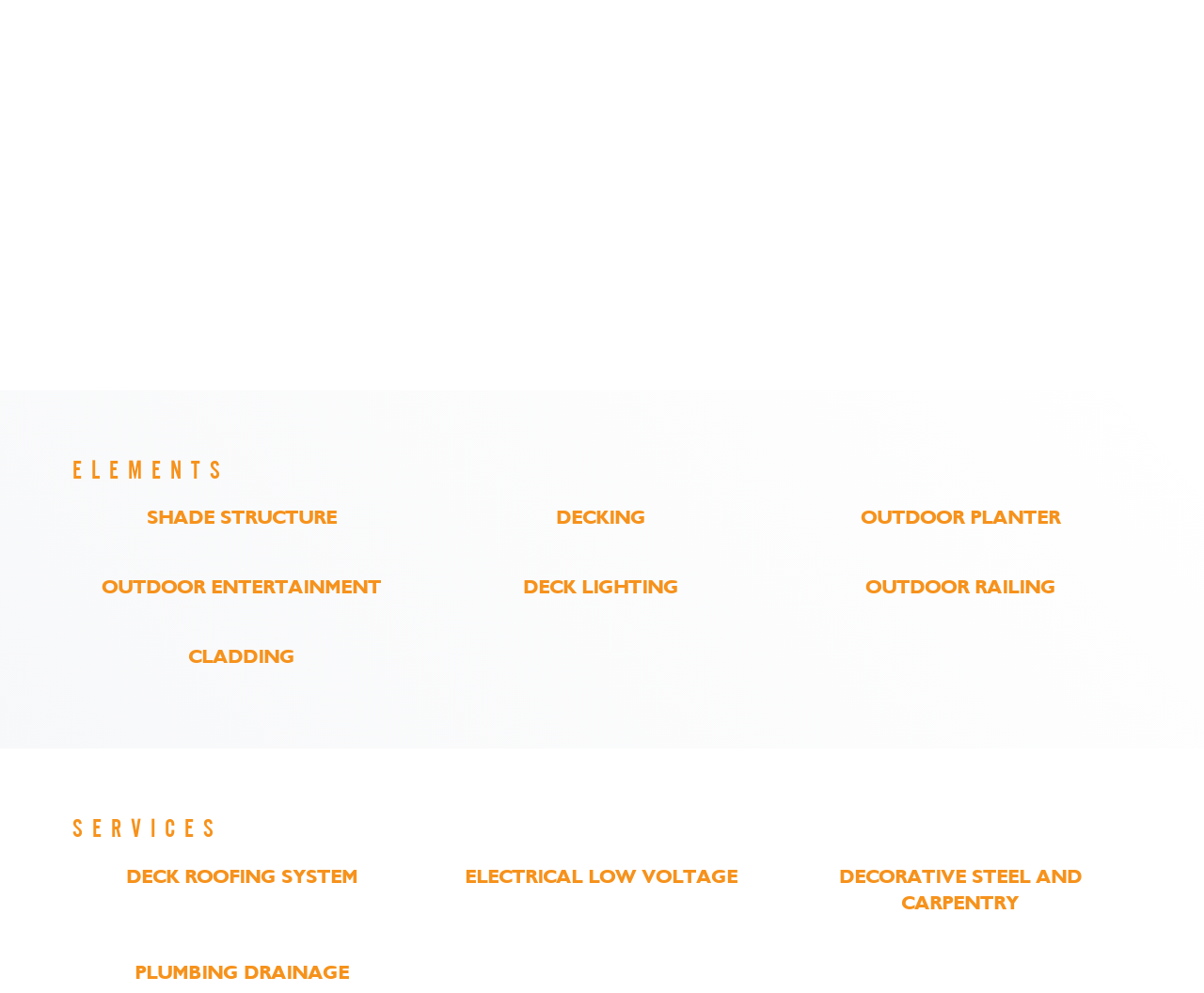From the webpage screenshot, predict the bounding box coordinates (top-left x, top-left y, bottom-right x, bottom-right y) for the UI element described here: Deck Roofing System

[0.06, 0.863, 0.343, 0.941]